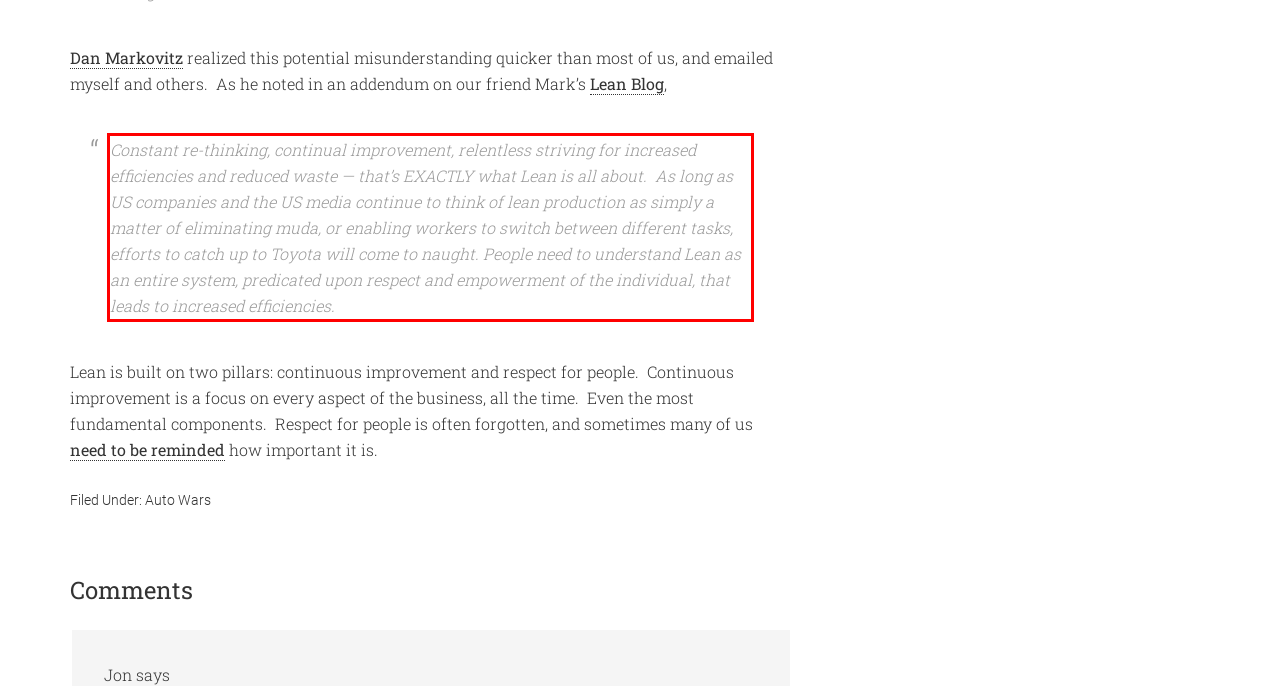You are given a screenshot showing a webpage with a red bounding box. Perform OCR to capture the text within the red bounding box.

Constant re-thinking, continual improvement, relentless striving for increased efficiencies and reduced waste — that’s EXACTLY what Lean is all about. As long as US companies and the US media continue to think of lean production as simply a matter of eliminating muda, or enabling workers to switch between different tasks, efforts to catch up to Toyota will come to naught. People need to understand Lean as an entire system, predicated upon respect and empowerment of the individual, that leads to increased efficiencies.